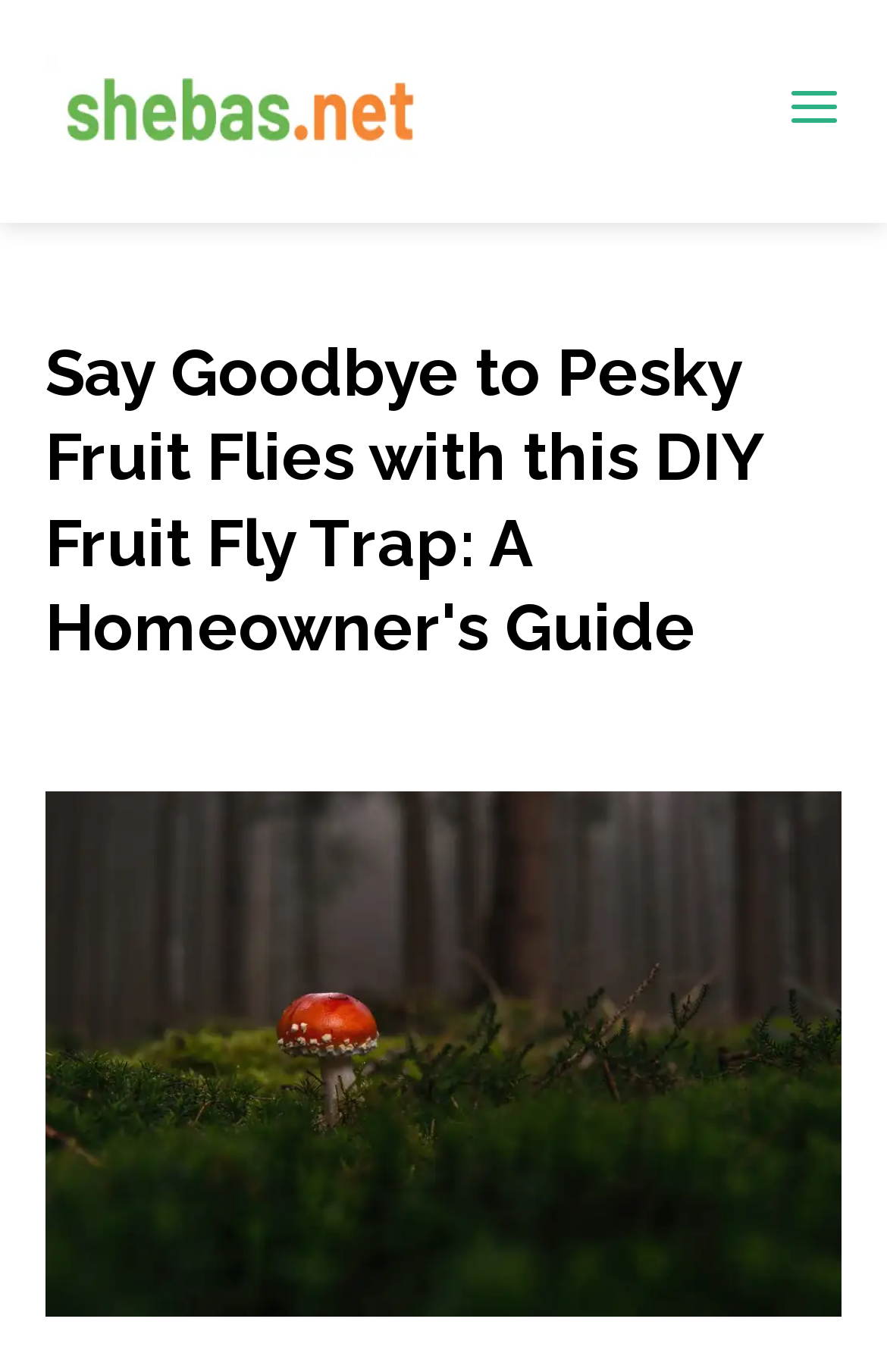Find the bounding box coordinates corresponding to the UI element with the description: "alt="shebas.net"". The coordinates should be formatted as [left, top, right, bottom], with values as floats between 0 and 1.

[0.051, 0.06, 0.887, 0.097]